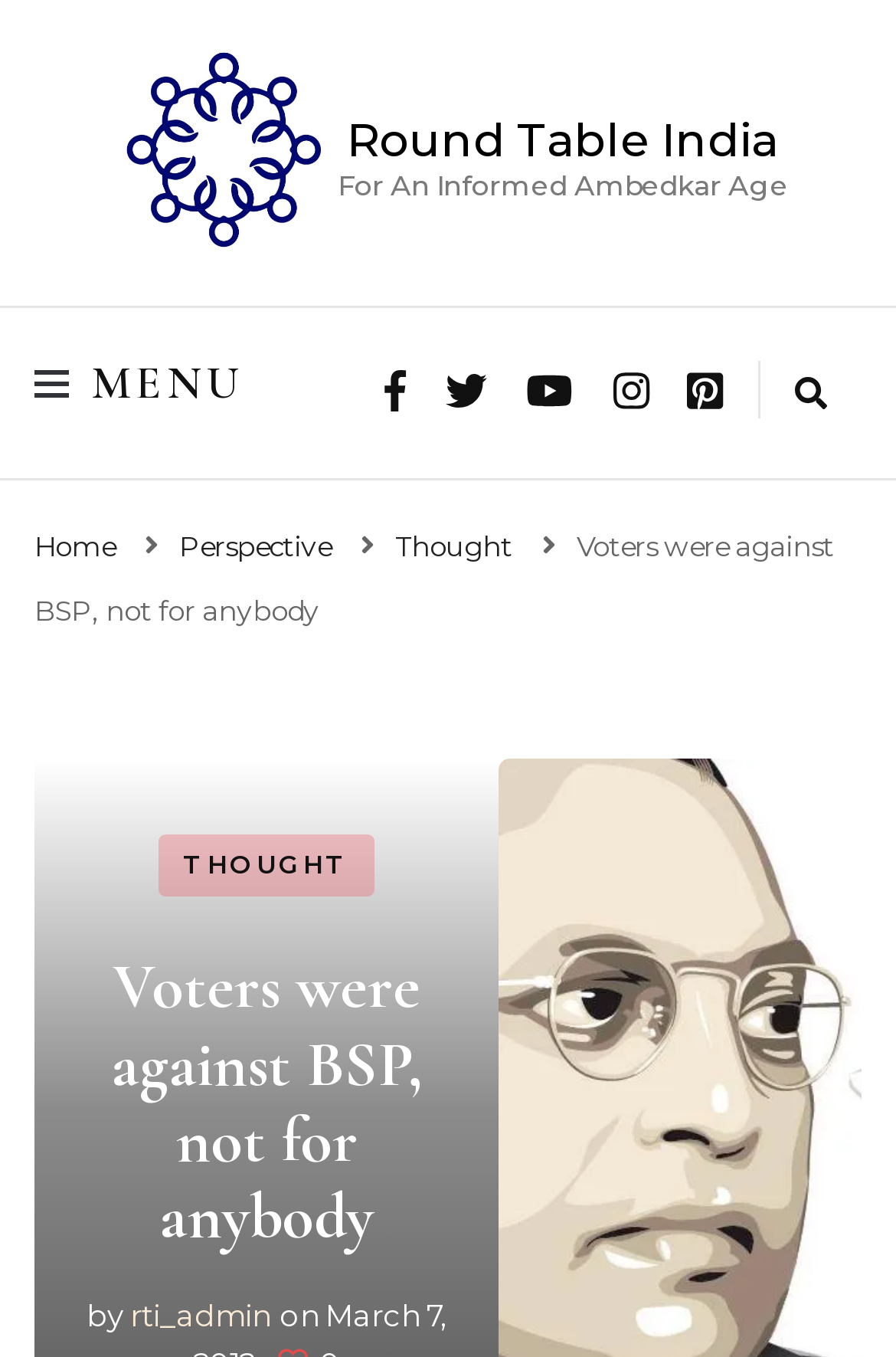Calculate the bounding box coordinates of the UI element given the description: "Round Table India".

[0.387, 0.084, 0.869, 0.124]